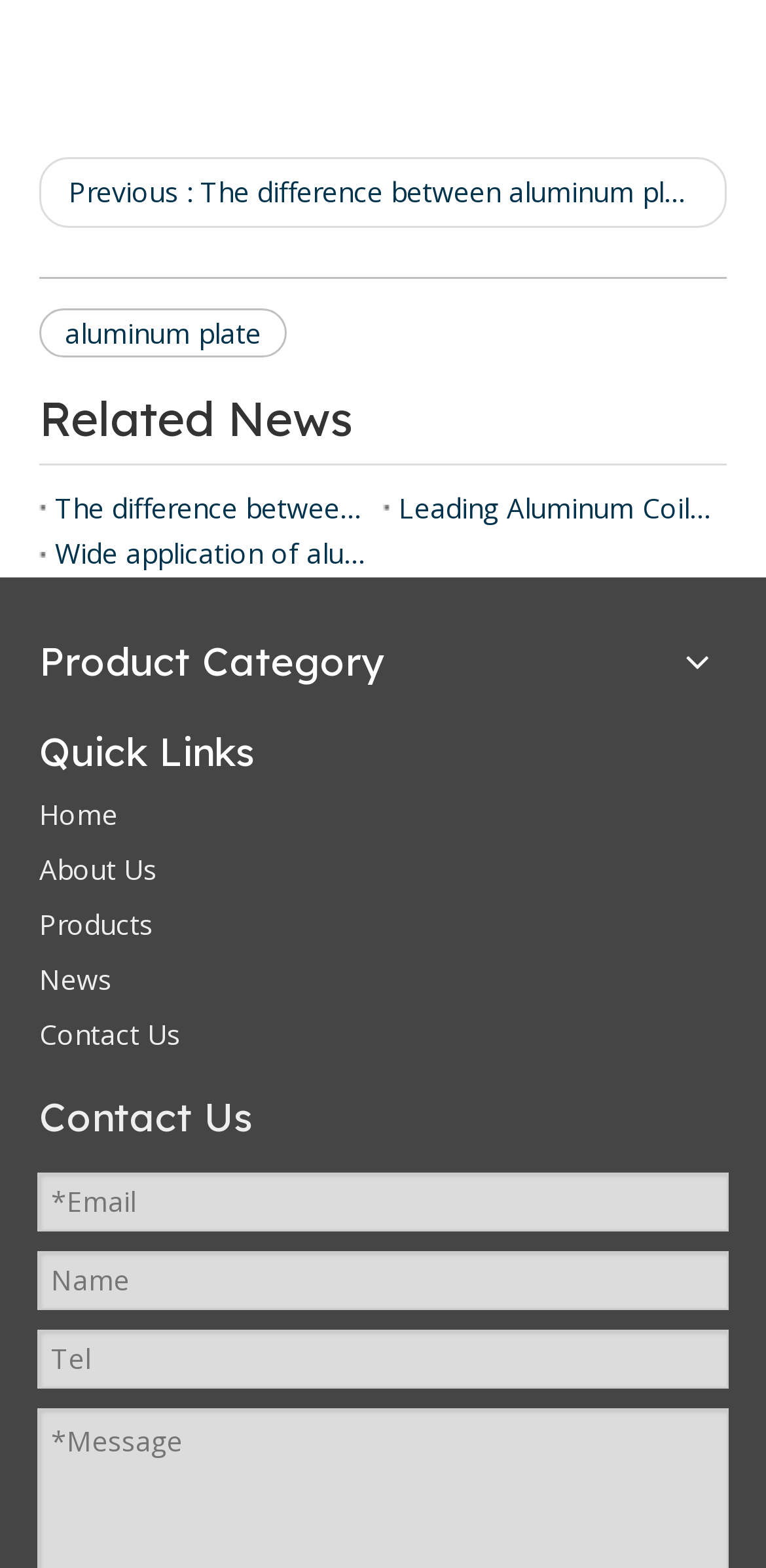Specify the bounding box coordinates of the element's region that should be clicked to achieve the following instruction: "Enter email address". The bounding box coordinates consist of four float numbers between 0 and 1, in the format [left, top, right, bottom].

[0.049, 0.748, 0.951, 0.786]